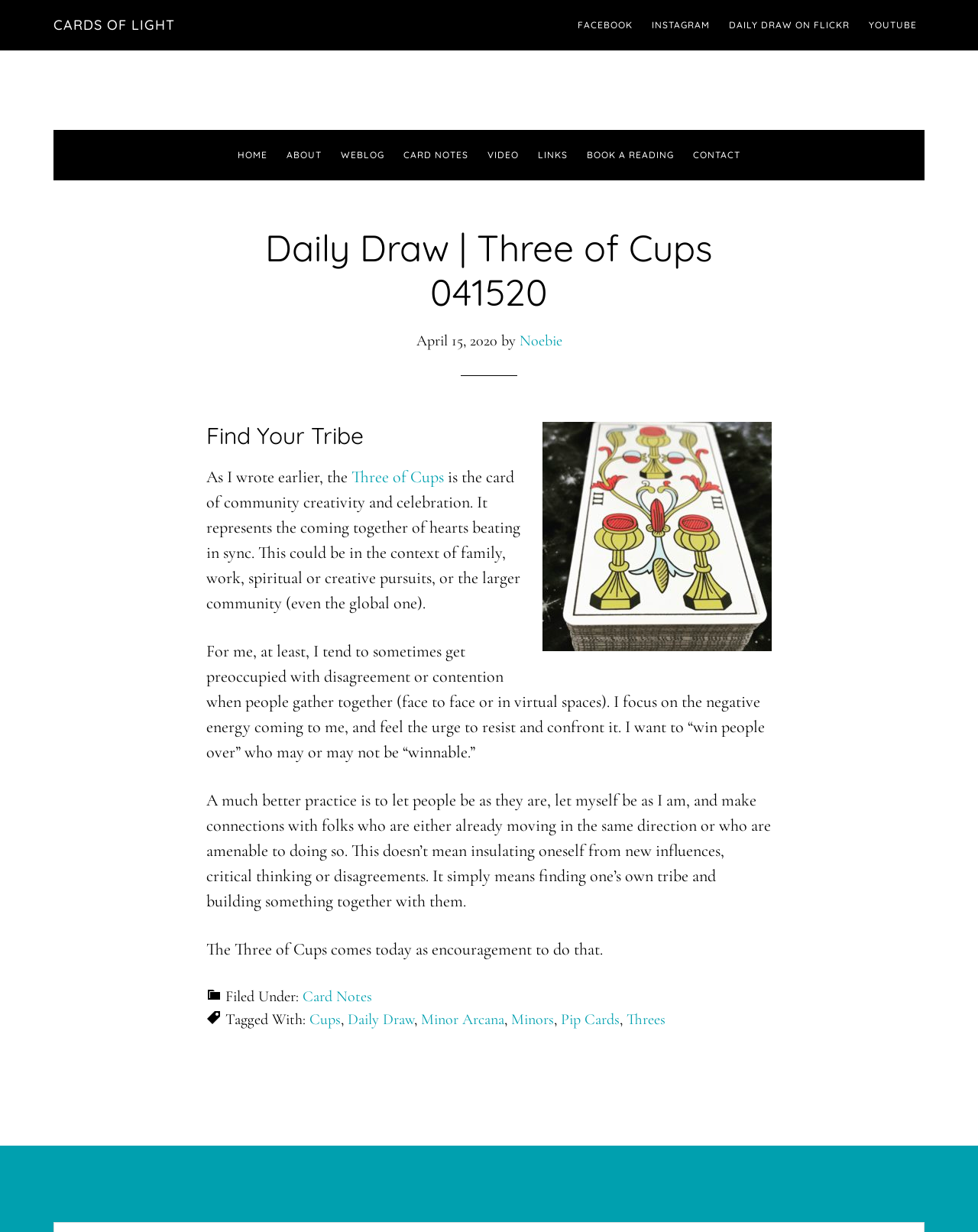What is the name of the card being discussed?
Please answer the question as detailed as possible based on the image.

I determined the answer by reading the article's heading 'Daily Draw | Three of Cups 041520' and the text 'The Three of Cups is the card of community creativity and celebration.' which indicates that the card being discussed is the Three of Cups.